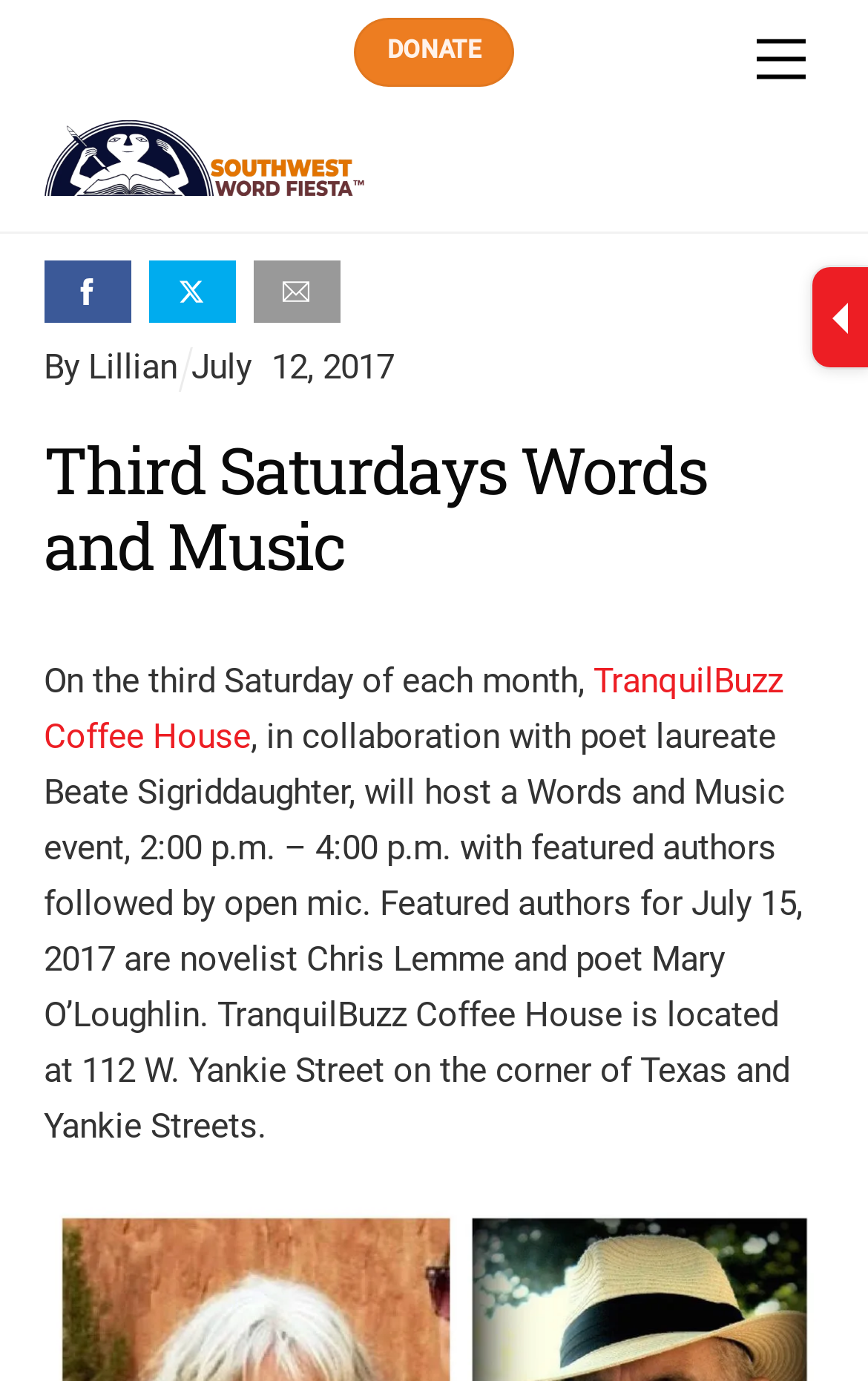Respond to the following query with just one word or a short phrase: 
Who are the featured authors for the event?

Chris Lemme and Mary O’Loughlin